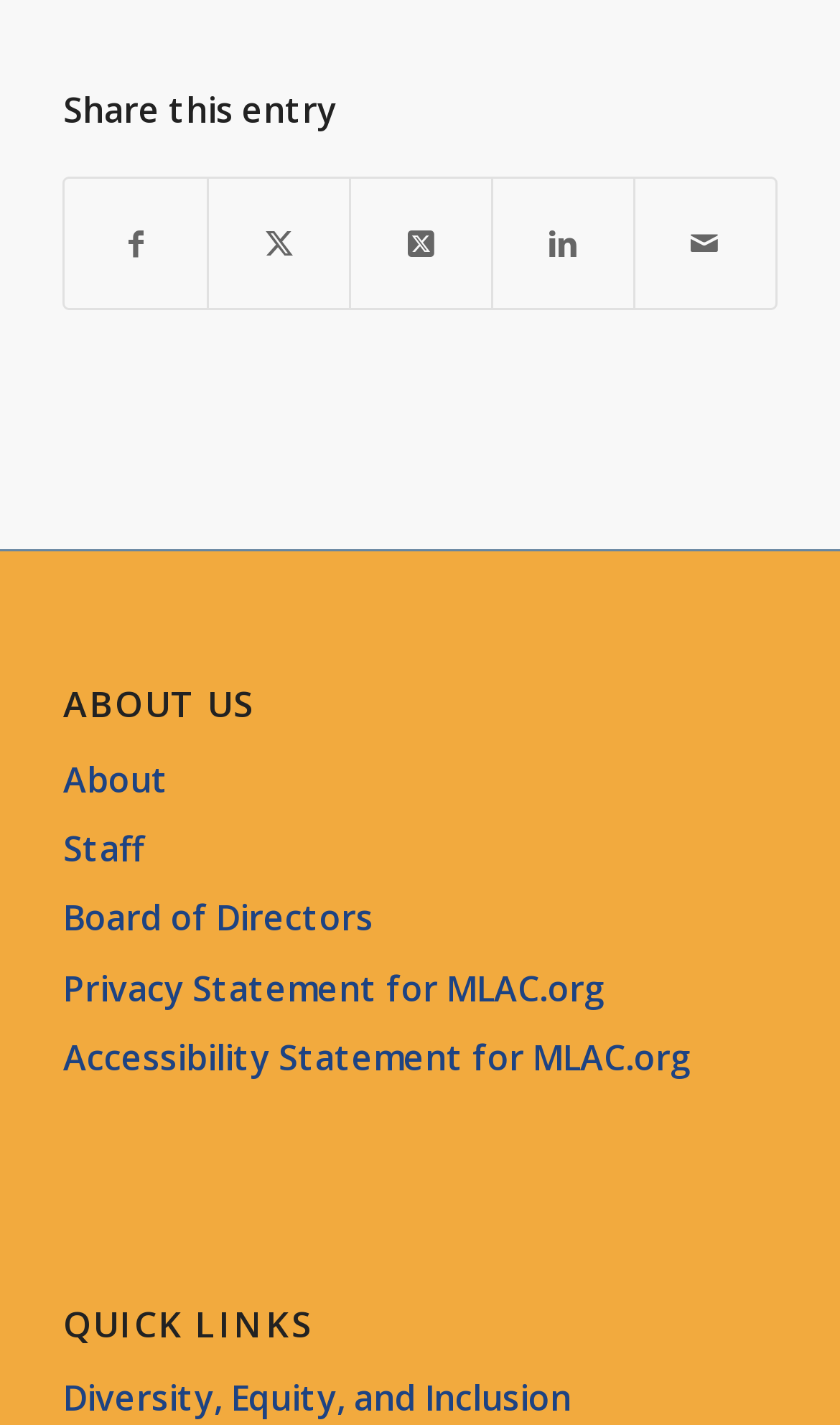Pinpoint the bounding box coordinates of the clickable element to carry out the following instruction: "Access the quick links."

[0.075, 0.911, 0.925, 0.945]